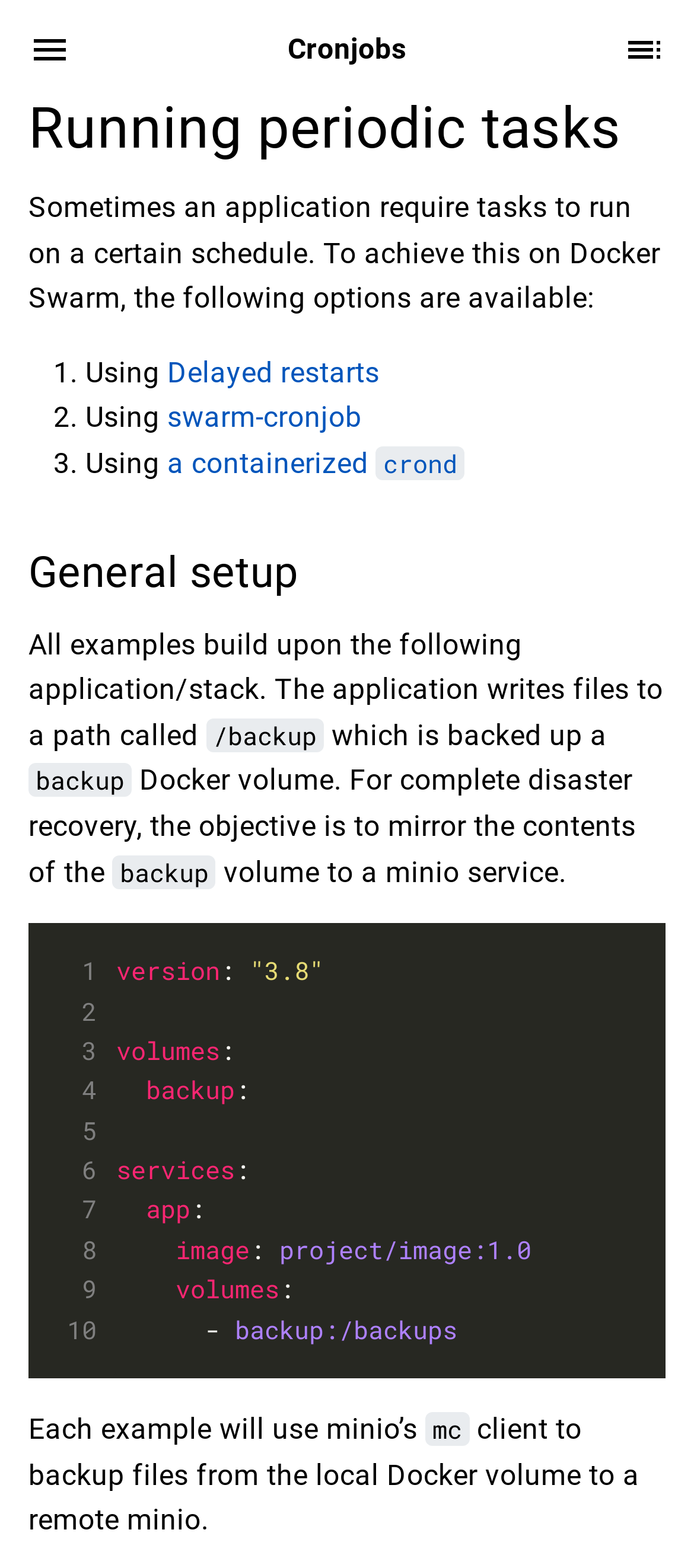What is the purpose of the Docker Swarm options?
Answer with a single word or phrase by referring to the visual content.

Running periodic tasks